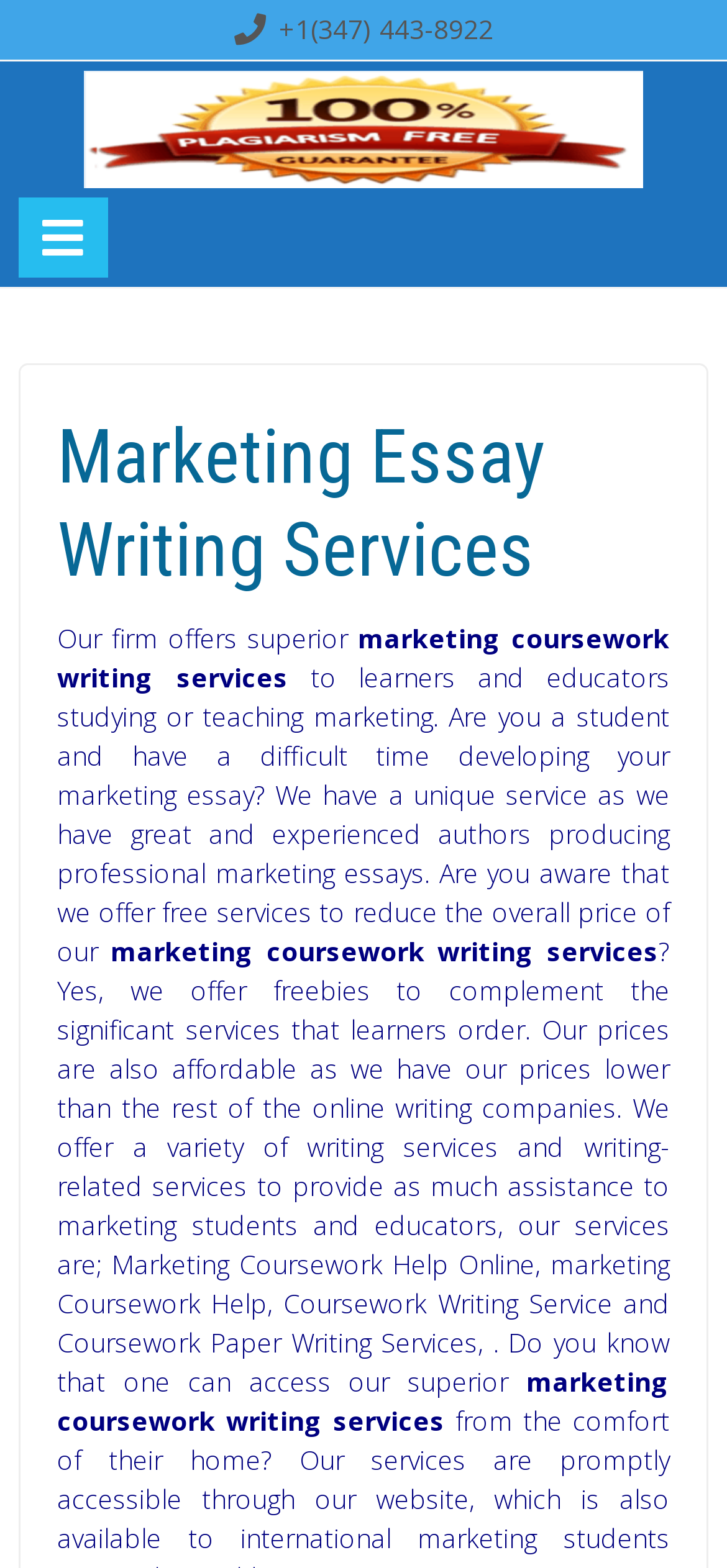Reply to the question with a single word or phrase:
What services do they offer to marketing students and educators?

Various writing services